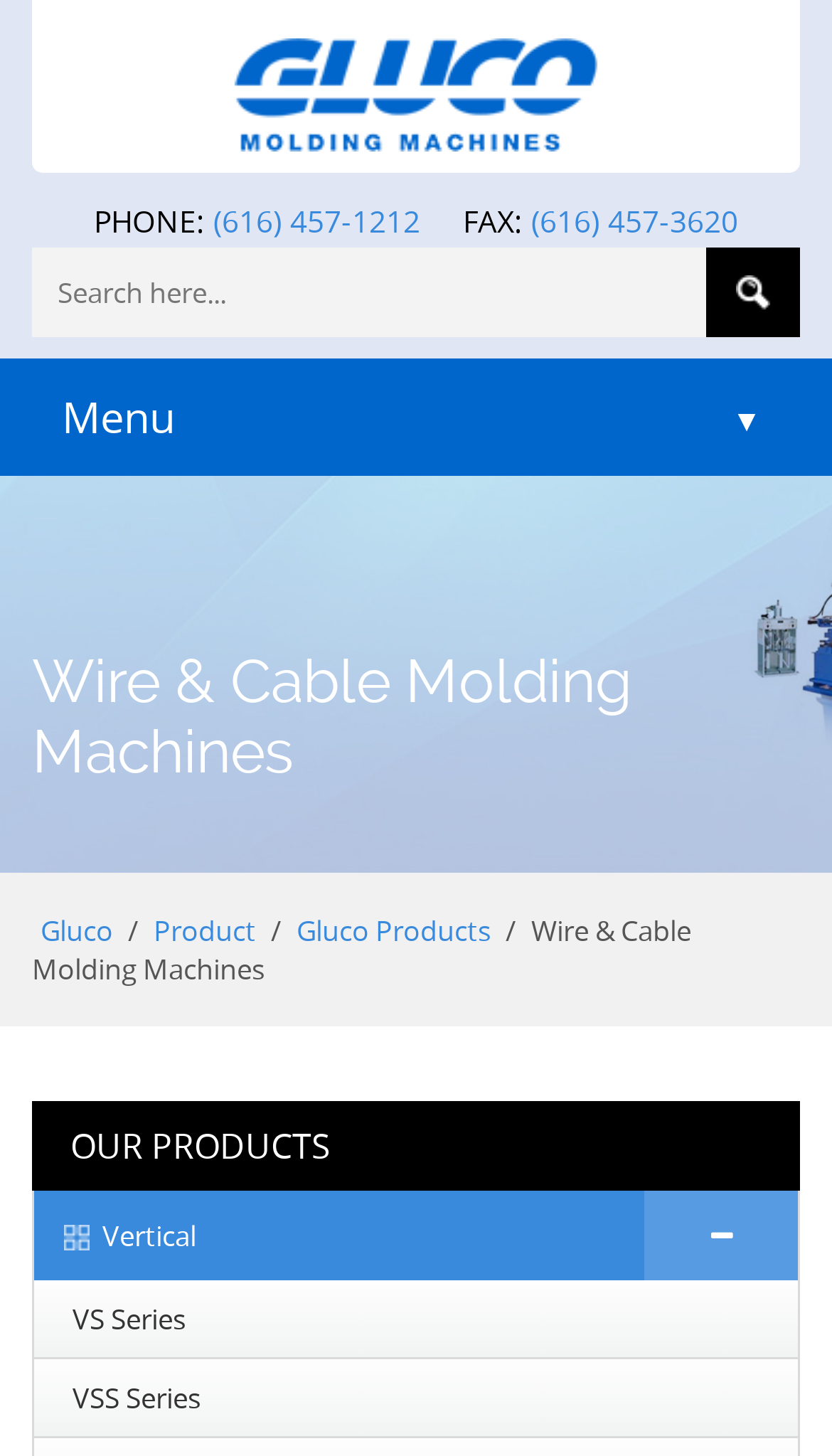Locate the bounding box coordinates of the clickable area needed to fulfill the instruction: "View VS Series molding machines".

[0.041, 0.879, 0.959, 0.932]